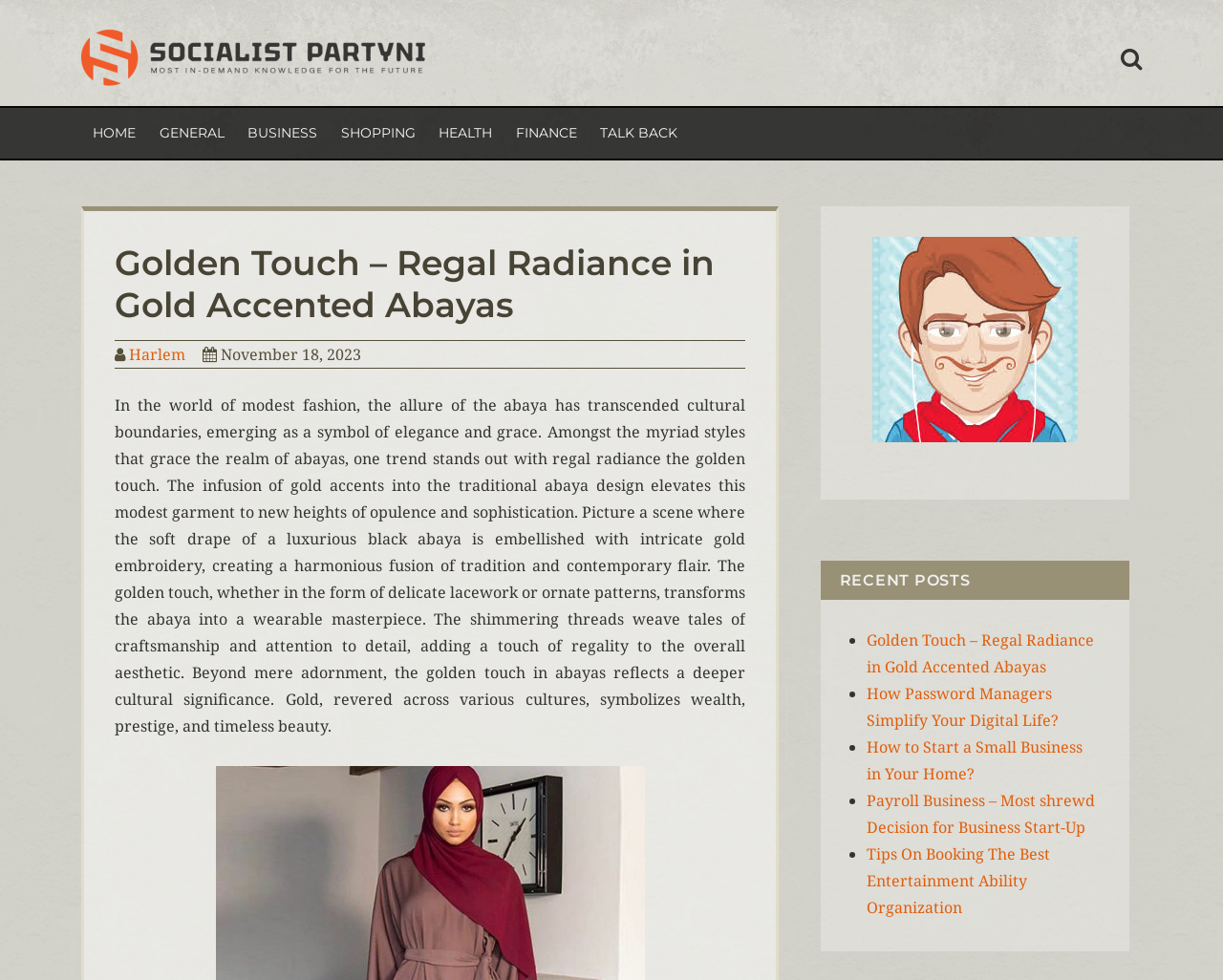Please give a concise answer to this question using a single word or phrase: 
What is the category of the article 'How to Start a Small Business in Your Home?'?

Business